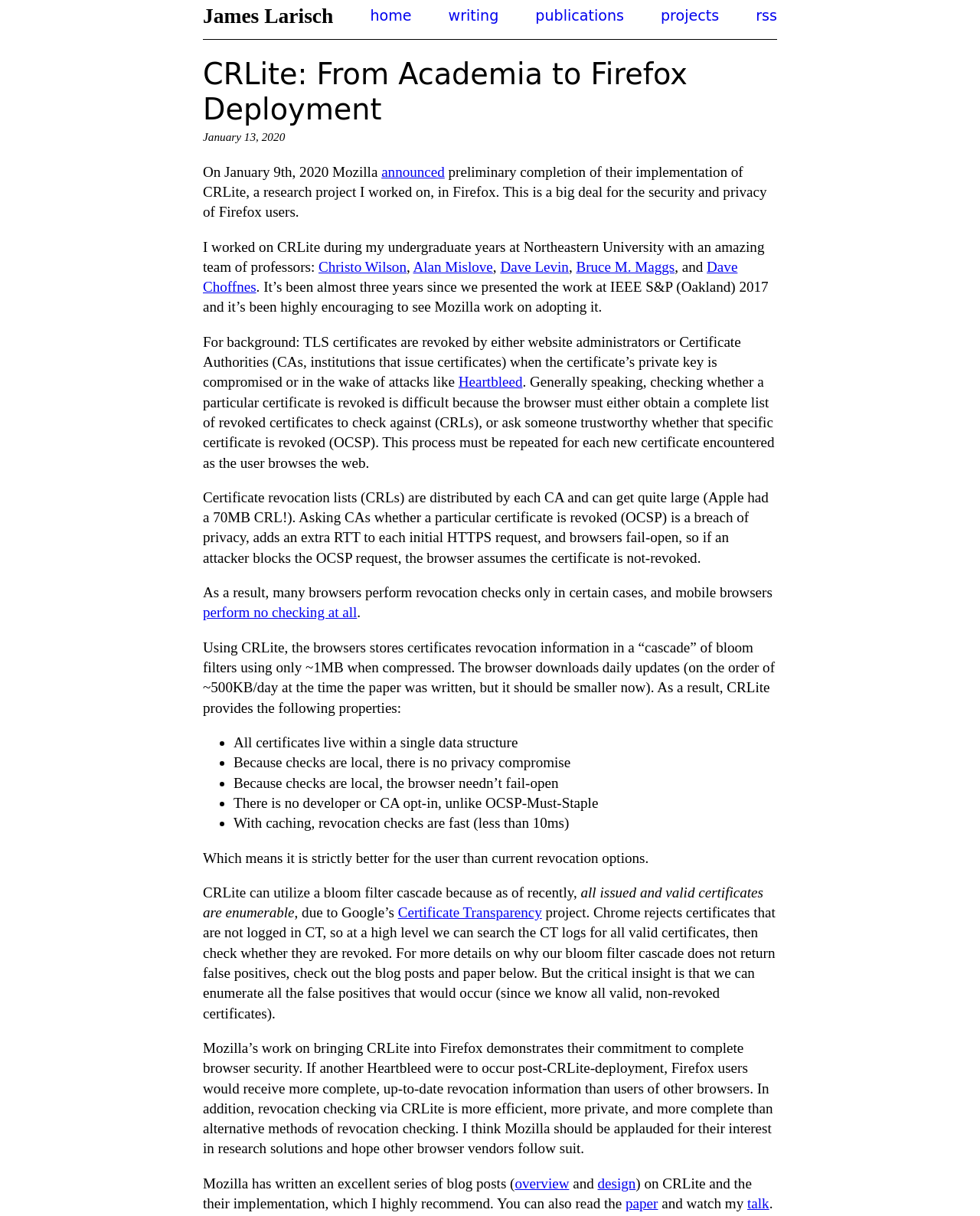Please determine the bounding box coordinates of the element to click in order to execute the following instruction: "follow the 'announced' link". The coordinates should be four float numbers between 0 and 1, specified as [left, top, right, bottom].

[0.389, 0.135, 0.454, 0.148]